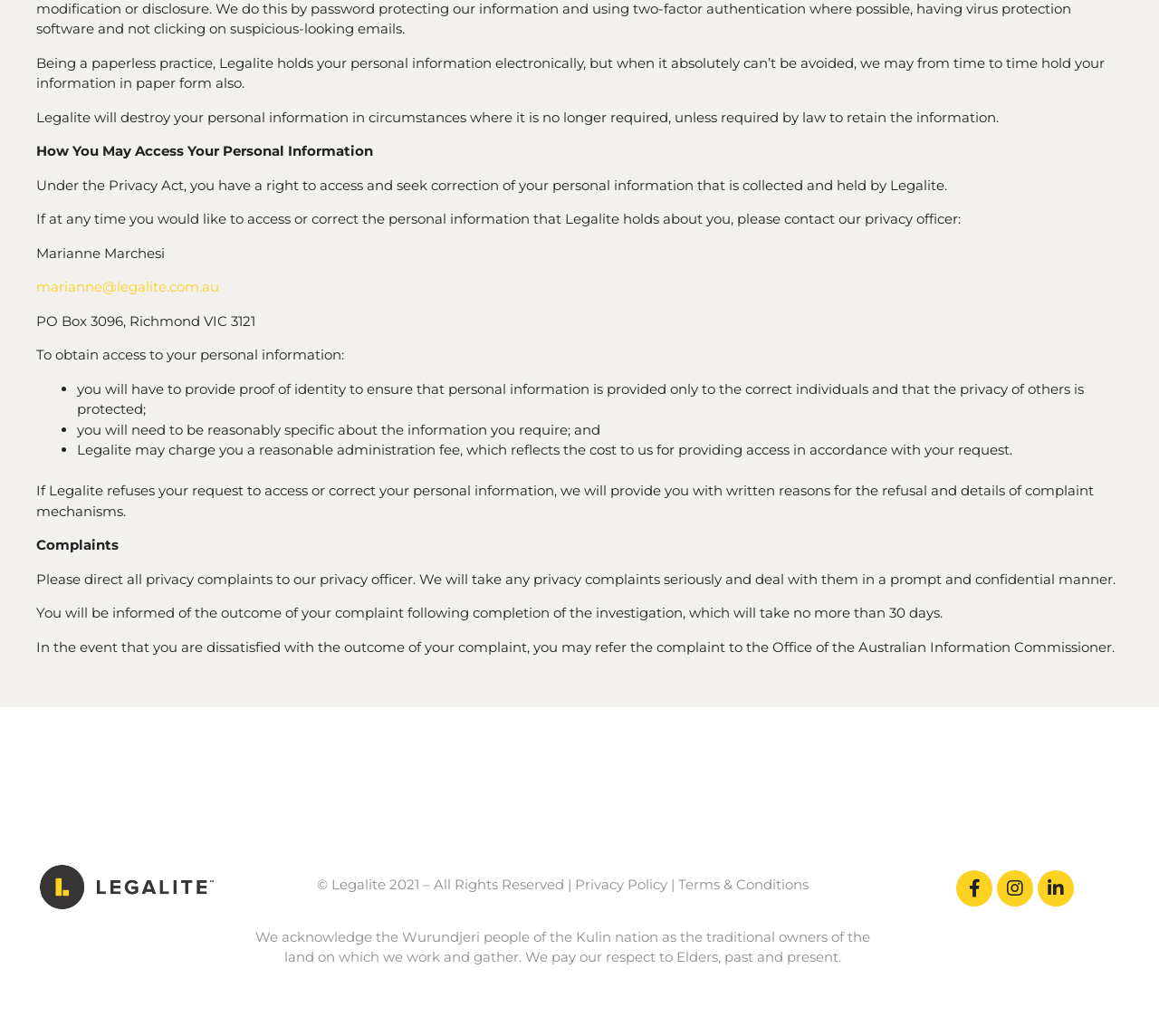Use a single word or phrase to respond to the question:
Who do I contact to access or correct my personal information?

Marianne Marchesi